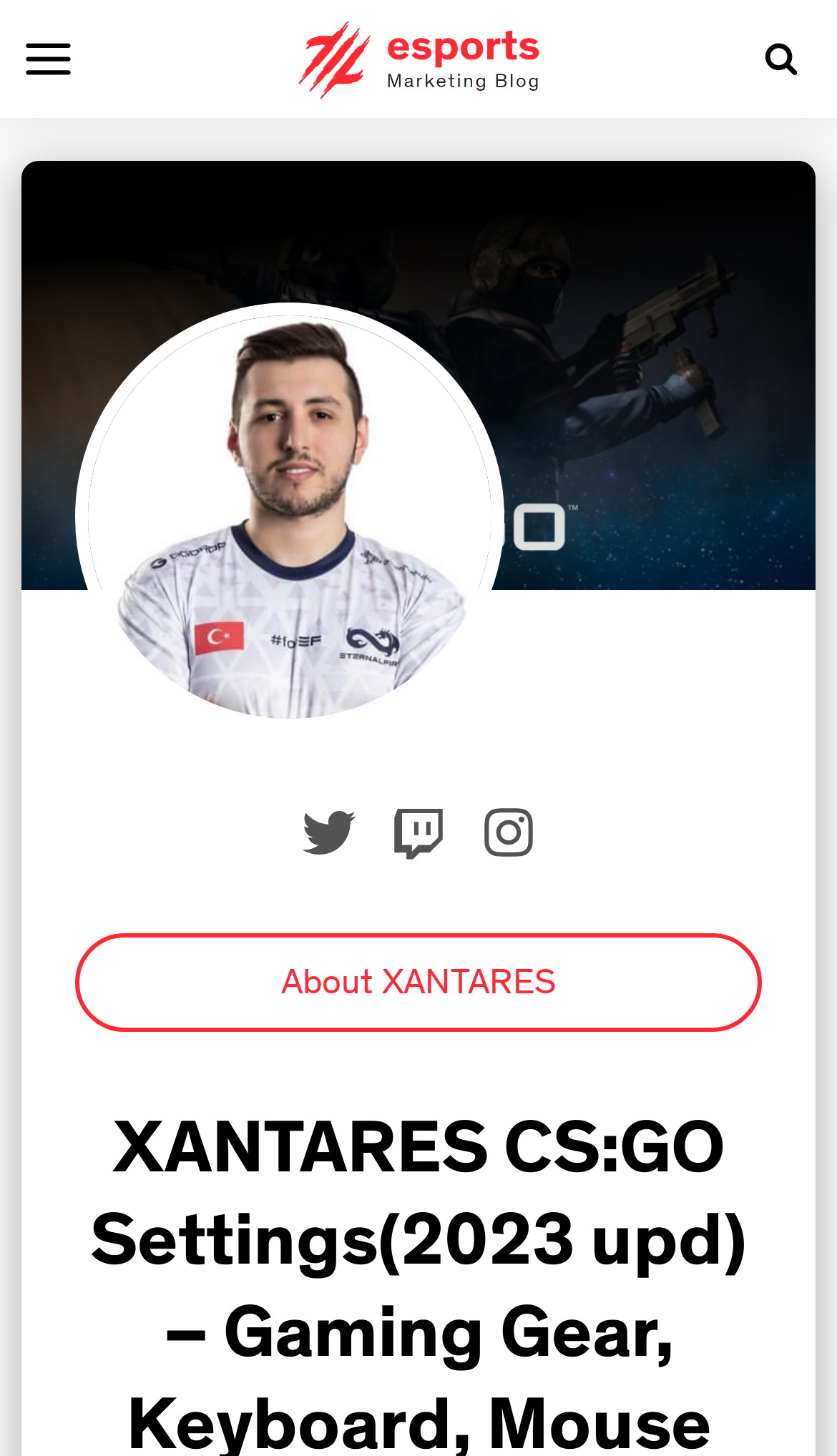Provide the bounding box coordinates of the HTML element described by the text: "Twitch". The coordinates should be in the format [left, top, right, bottom] with values between 0 and 1.

[0.462, 0.55, 0.538, 0.594]